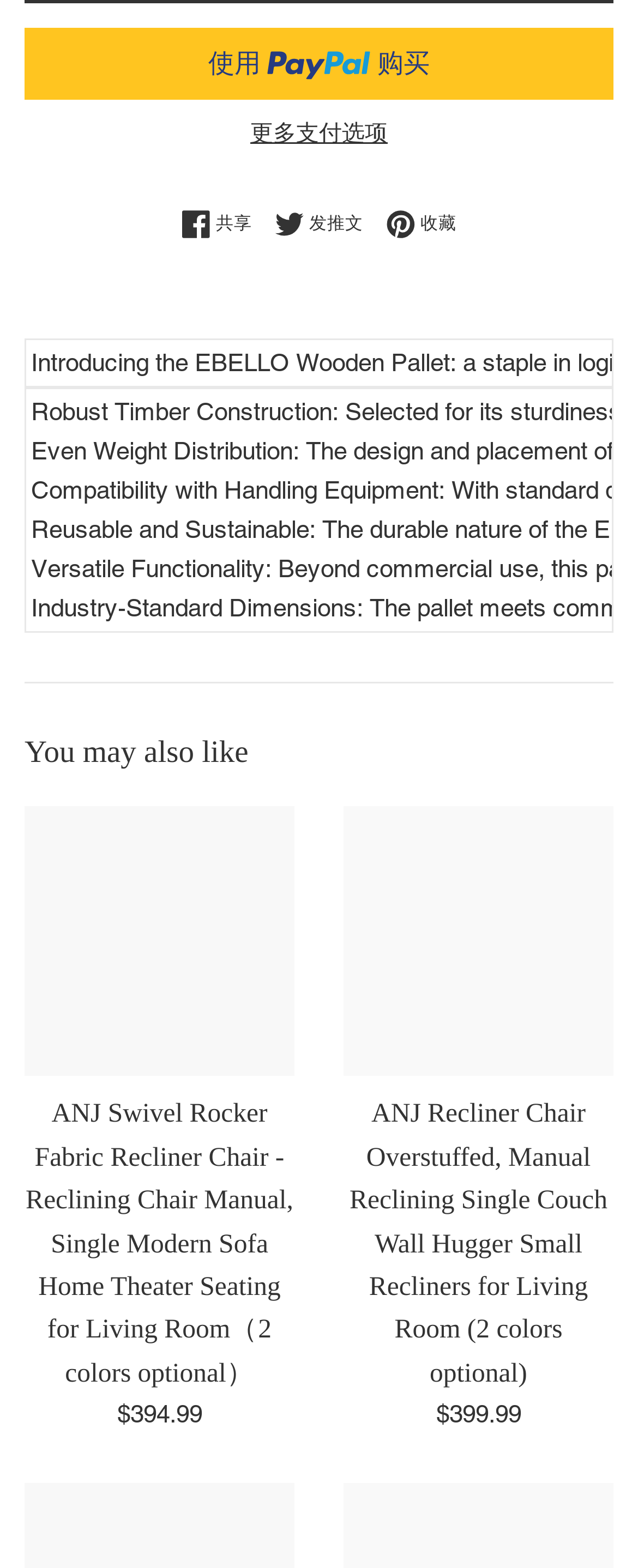Using the description: "发推文 在 Twitter 上发推文", determine the UI element's bounding box coordinates. Ensure the coordinates are in the format of four float numbers between 0 and 1, i.e., [left, top, right, bottom].

[0.431, 0.133, 0.595, 0.152]